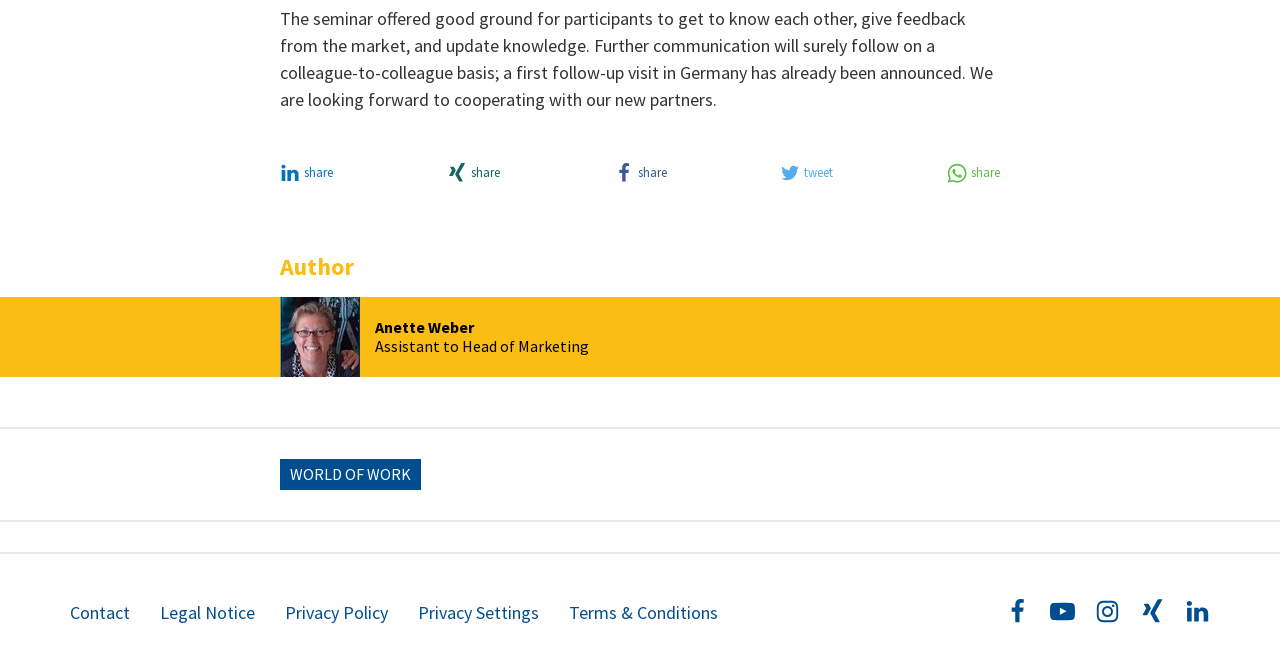What is the author's name?
Please provide a single word or phrase as your answer based on the screenshot.

Anette Weber